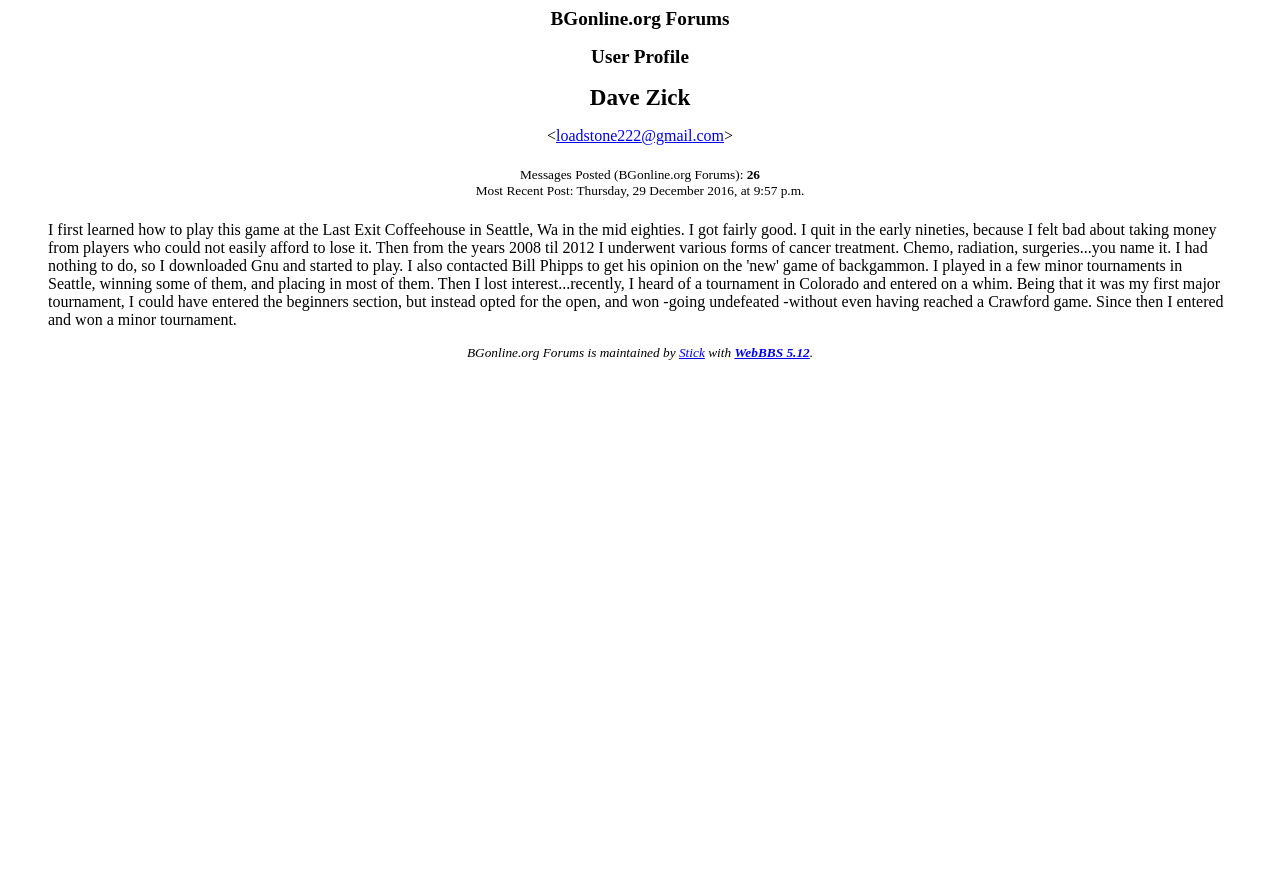Use one word or a short phrase to answer the question provided: 
What is the email address associated with the user?

loadstone222@gmail.com